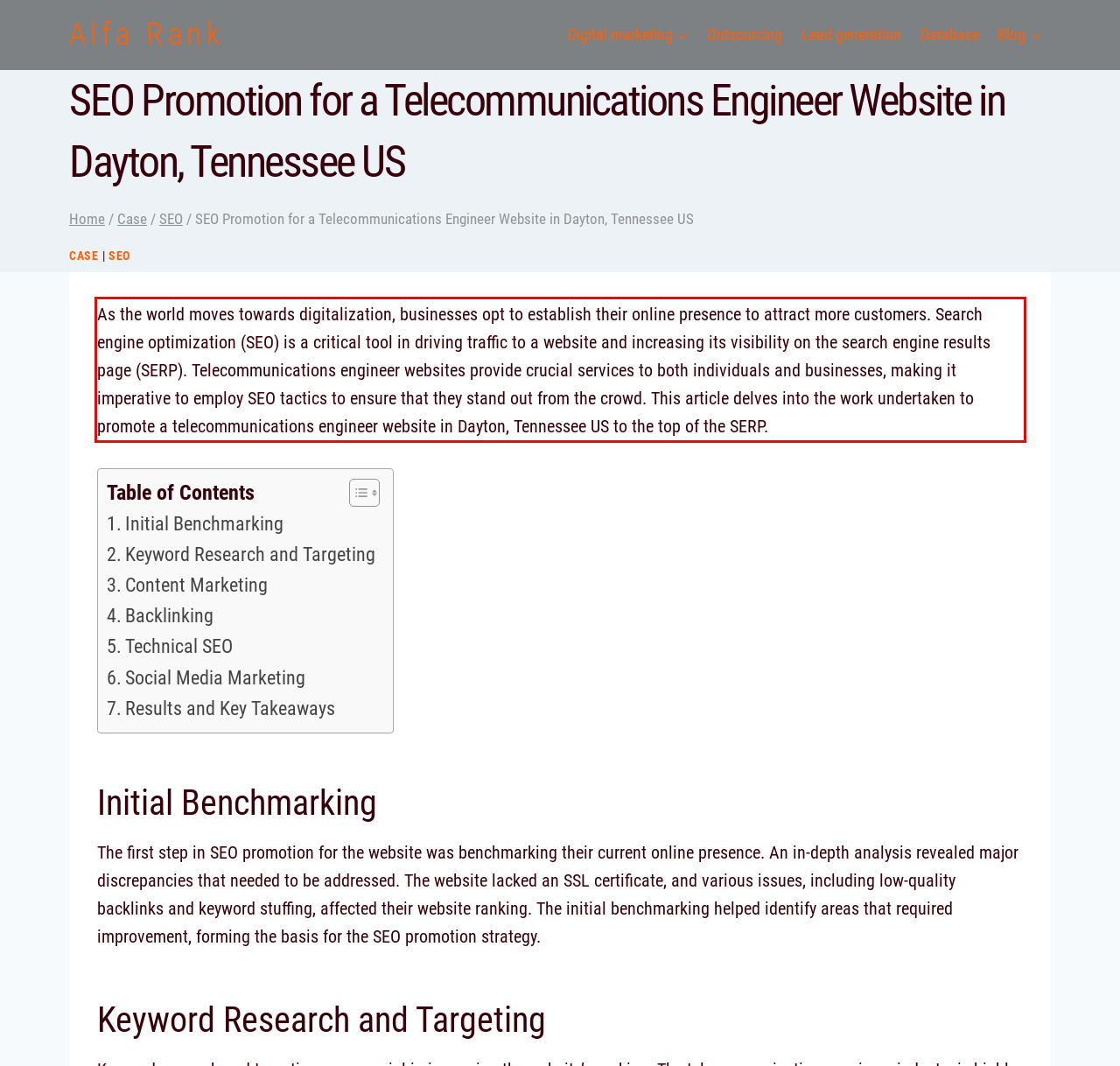You have a screenshot of a webpage where a UI element is enclosed in a red rectangle. Perform OCR to capture the text inside this red rectangle.

As the world moves towards digitalization, businesses opt to establish their online presence to attract more customers. Search engine optimization (SEO) is a critical tool in driving traffic to a website and increasing its visibility on the search engine results page (SERP). Telecommunications engineer websites provide crucial services to both individuals and businesses, making it imperative to employ SEO tactics to ensure that they stand out from the crowd. This article delves into the work undertaken to promote a telecommunications engineer website in Dayton, Tennessee US to the top of the SERP.